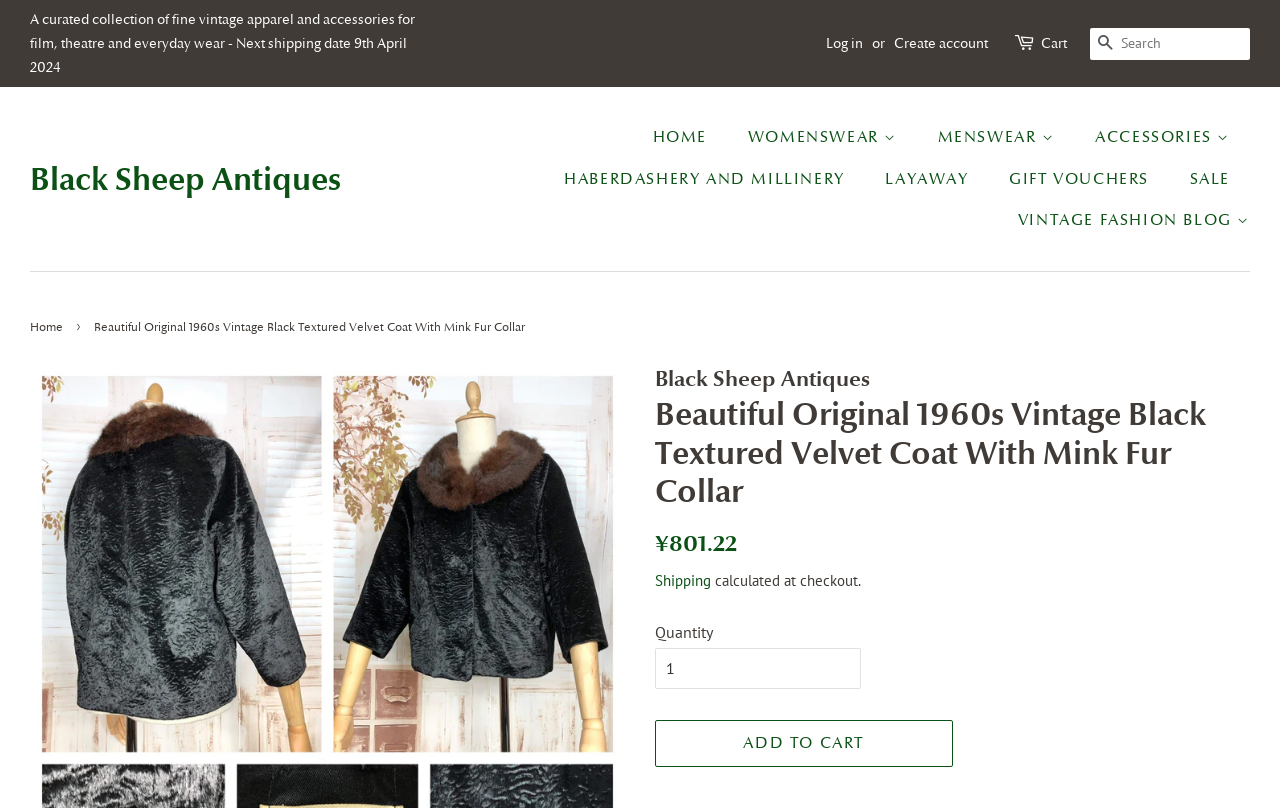Please identify the bounding box coordinates of the clickable element to fulfill the following instruction: "Log in". The coordinates should be four float numbers between 0 and 1, i.e., [left, top, right, bottom].

[0.645, 0.042, 0.674, 0.064]